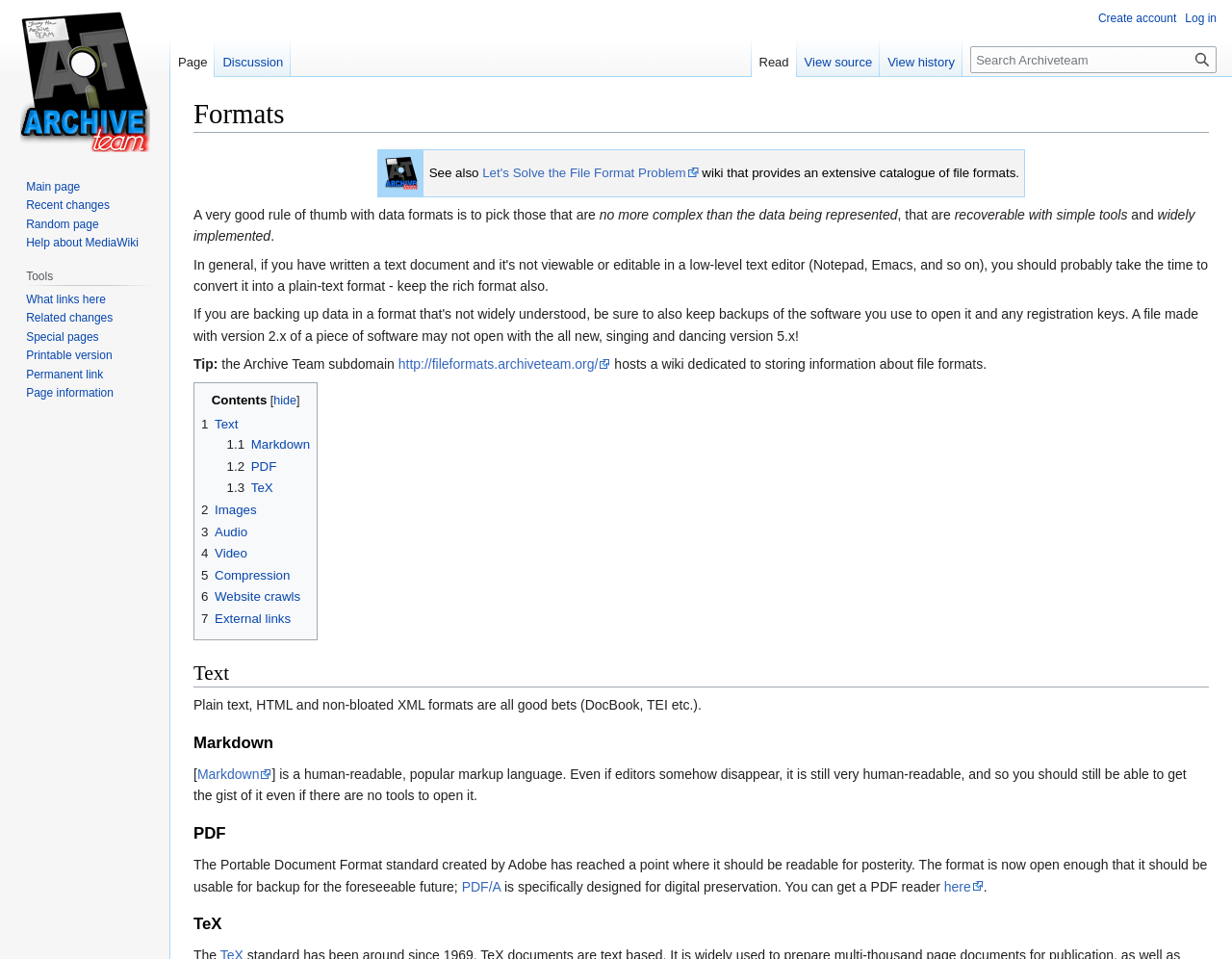Pinpoint the bounding box coordinates of the clickable element to carry out the following instruction: "Go to the main page."

[0.021, 0.188, 0.065, 0.202]